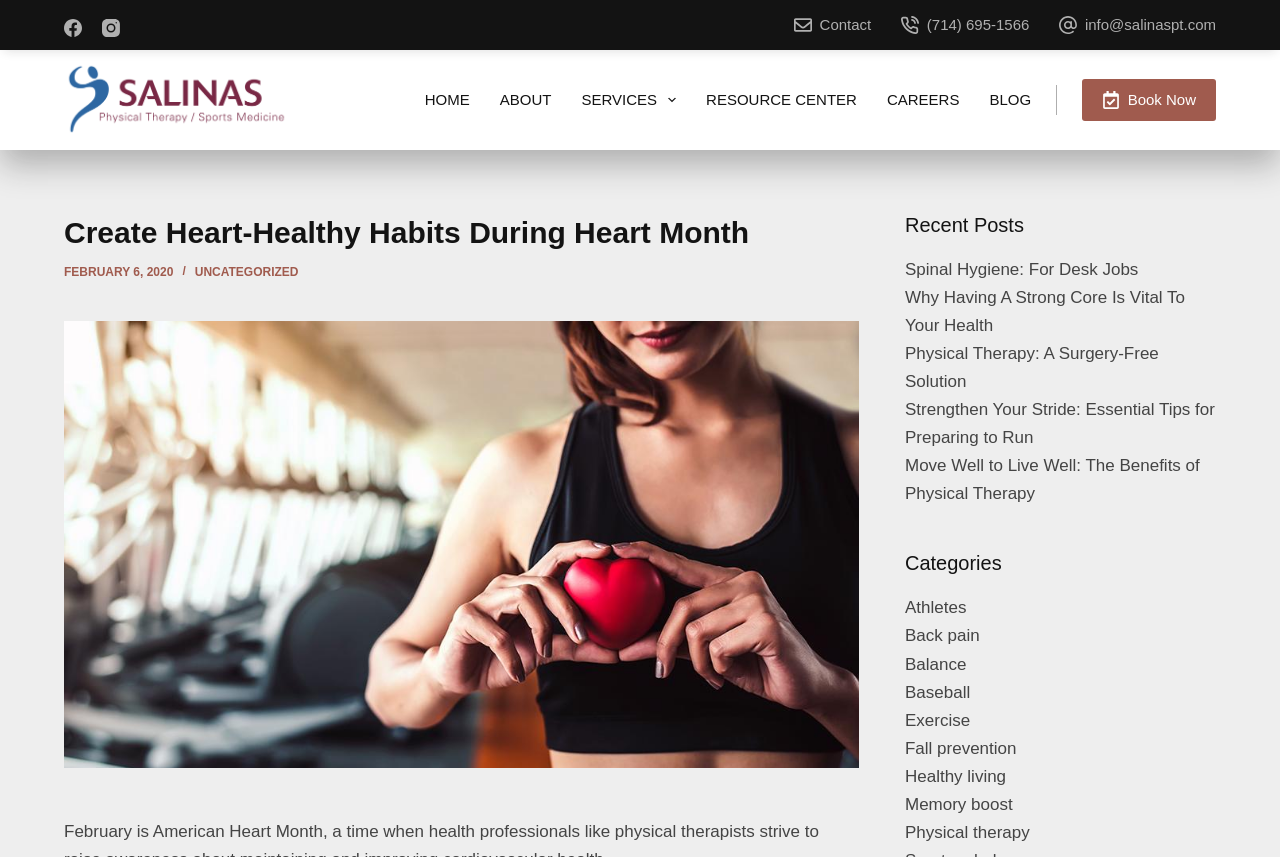Determine the bounding box coordinates of the region that needs to be clicked to achieve the task: "Book an appointment".

[0.845, 0.092, 0.95, 0.141]